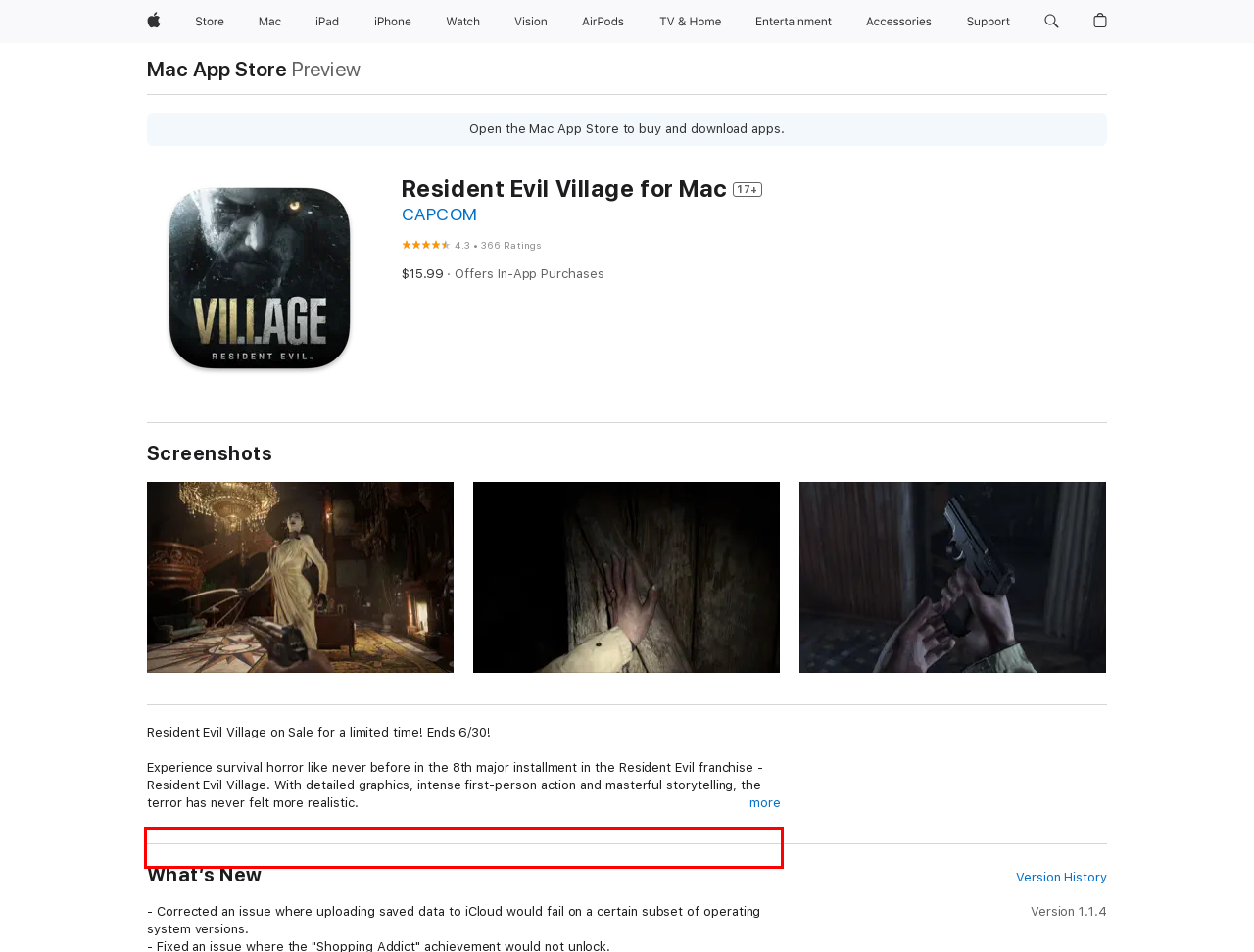Using the webpage screenshot, recognize and capture the text within the red bounding box.

[Warning] Signing out of Apple ID may cause problems with your save data. Please try to refrain from signing out as much as possible until this issue is resolved.